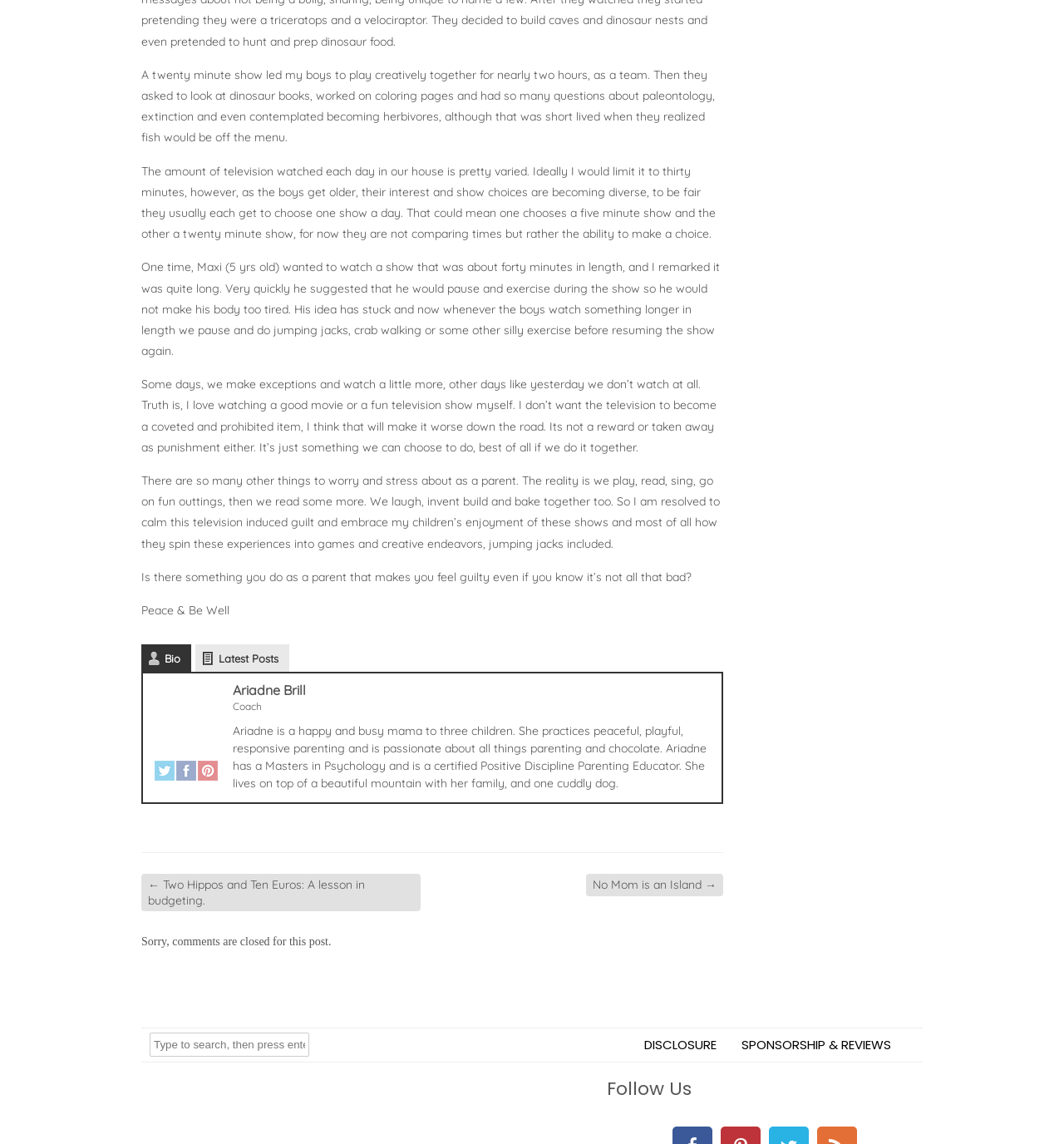Please respond to the question with a concise word or phrase:
What is the author's profession?

Coach